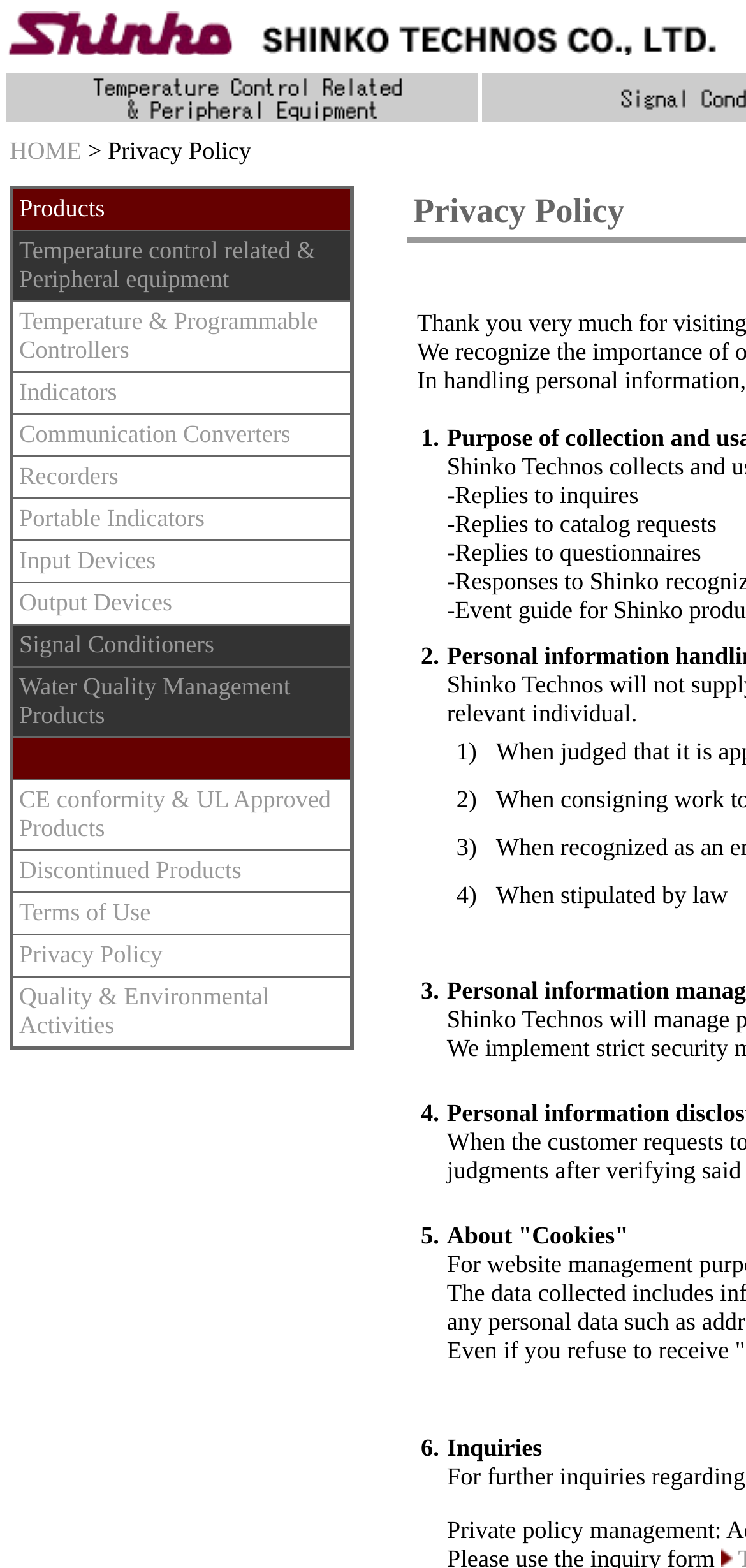Explain the webpage's layout and main content in detail.

This webpage is the Privacy Policy of Shinko Technos, a company that specializes in temperature and humidity control. At the top of the page, there is a logo of Shinko Technos, which is an image with the company name written in Japanese characters. Next to the logo, there is a link to the company's homepage.

Below the logo, there is a table with multiple rows and columns. The table has a header with links to various product categories, including Temperature control related & Peripheral equipment, Temperature & Programmable Controllers, Indicators, Communication Converters, and more. Each link is a separate grid cell within the table.

On the right side of the page, there is a section with a heading that is not explicitly stated. This section contains a list of numbered items, each with a brief description. The items are related to the company's responses to customer inquiries, such as replies to catalog requests and questionnaires.

Further down the page, there are more sections with numbered headings, each containing lists of items related to the company's privacy policy. These sections are not explicitly titled, but they appear to outline the company's policies and procedures for handling customer data and responding to customer inquiries.

At the very bottom of the page, there is a small image, which may be a footer logo or a decorative element.